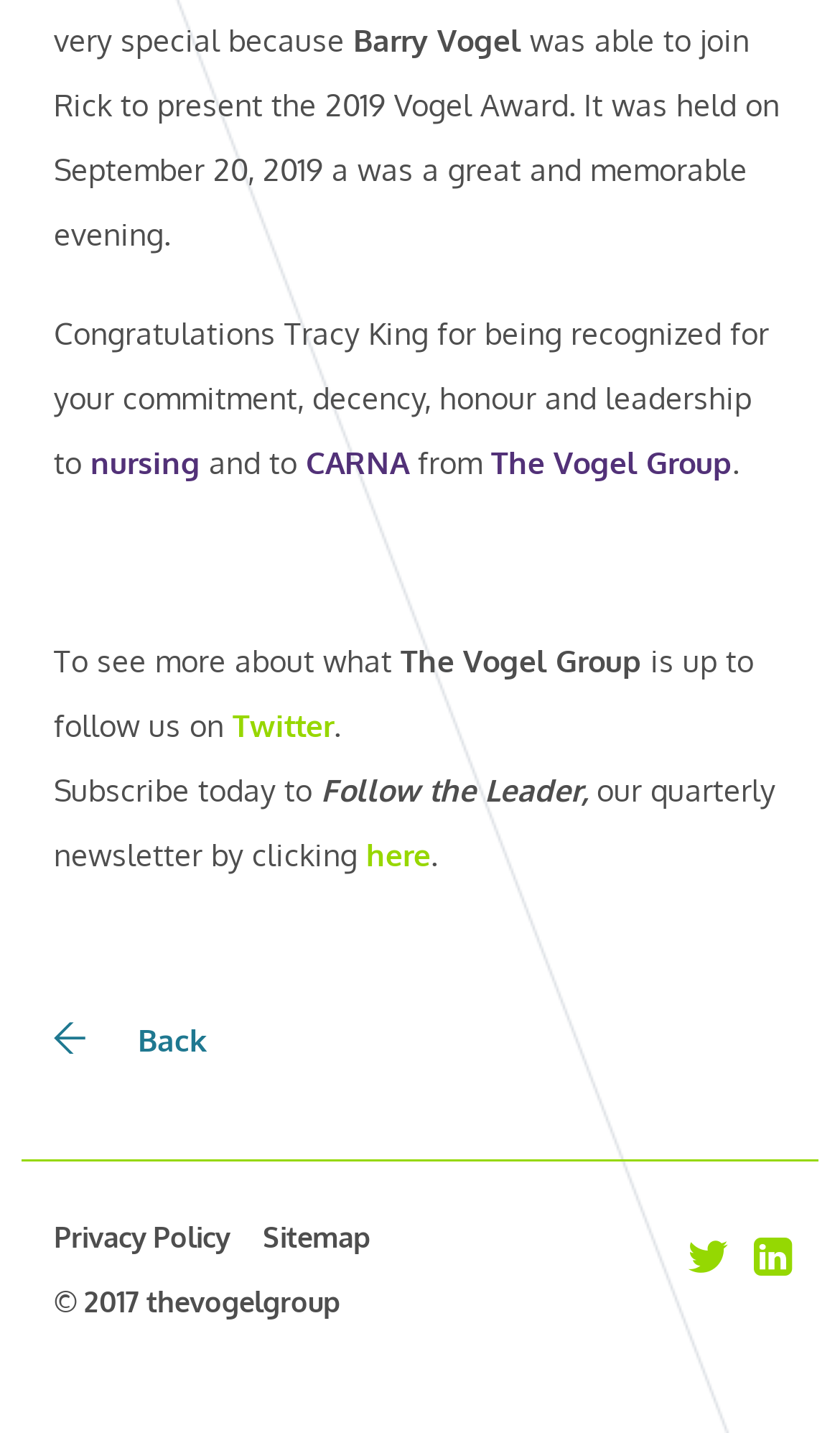Please identify the bounding box coordinates of the region to click in order to complete the task: "Go back". The coordinates must be four float numbers between 0 and 1, specified as [left, top, right, bottom].

[0.064, 0.712, 0.246, 0.738]